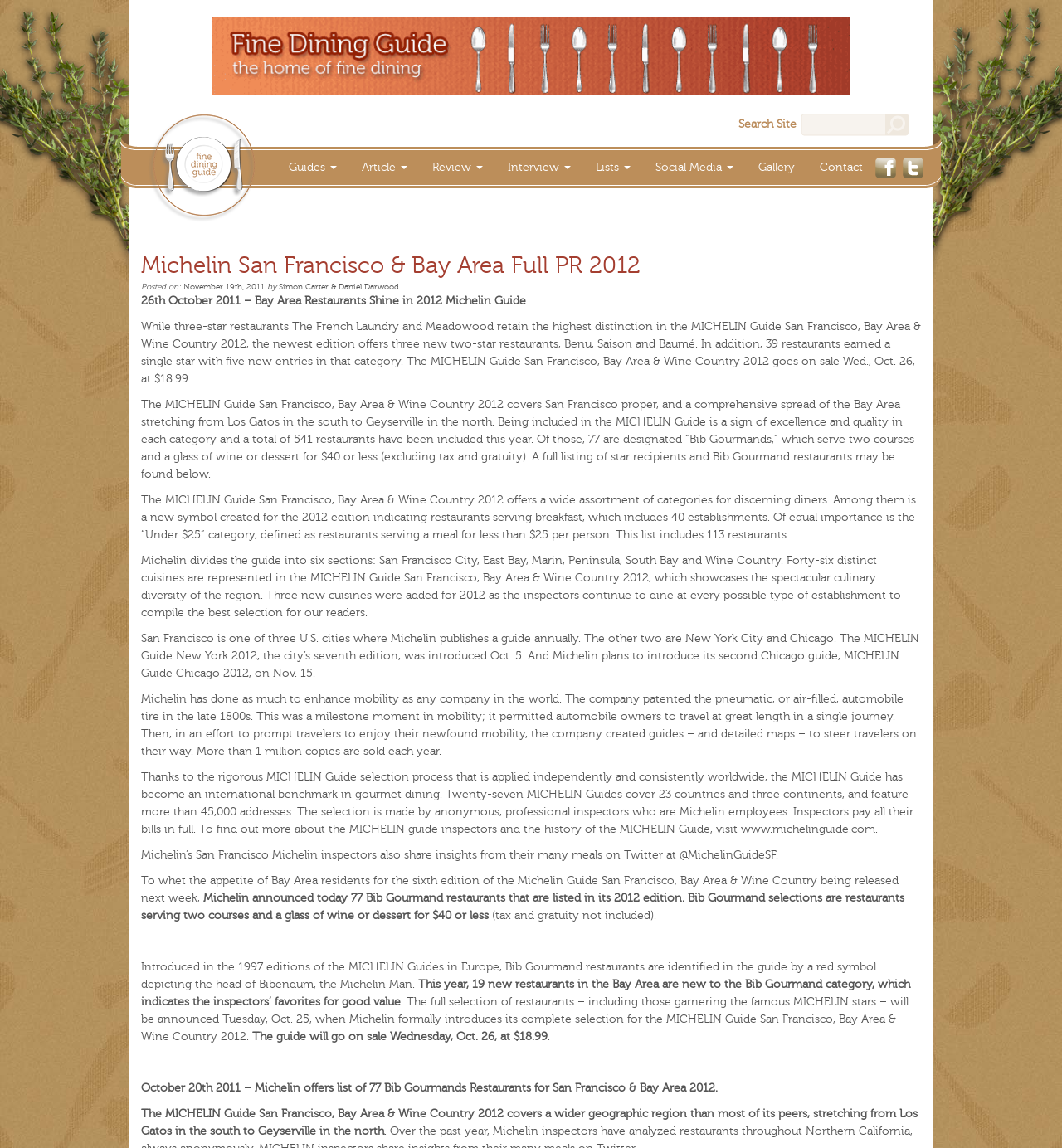Provide the bounding box coordinates for the UI element that is described by this text: "Interview". The coordinates should be in the form of four float numbers between 0 and 1: [left, top, right, bottom].

[0.466, 0.128, 0.549, 0.164]